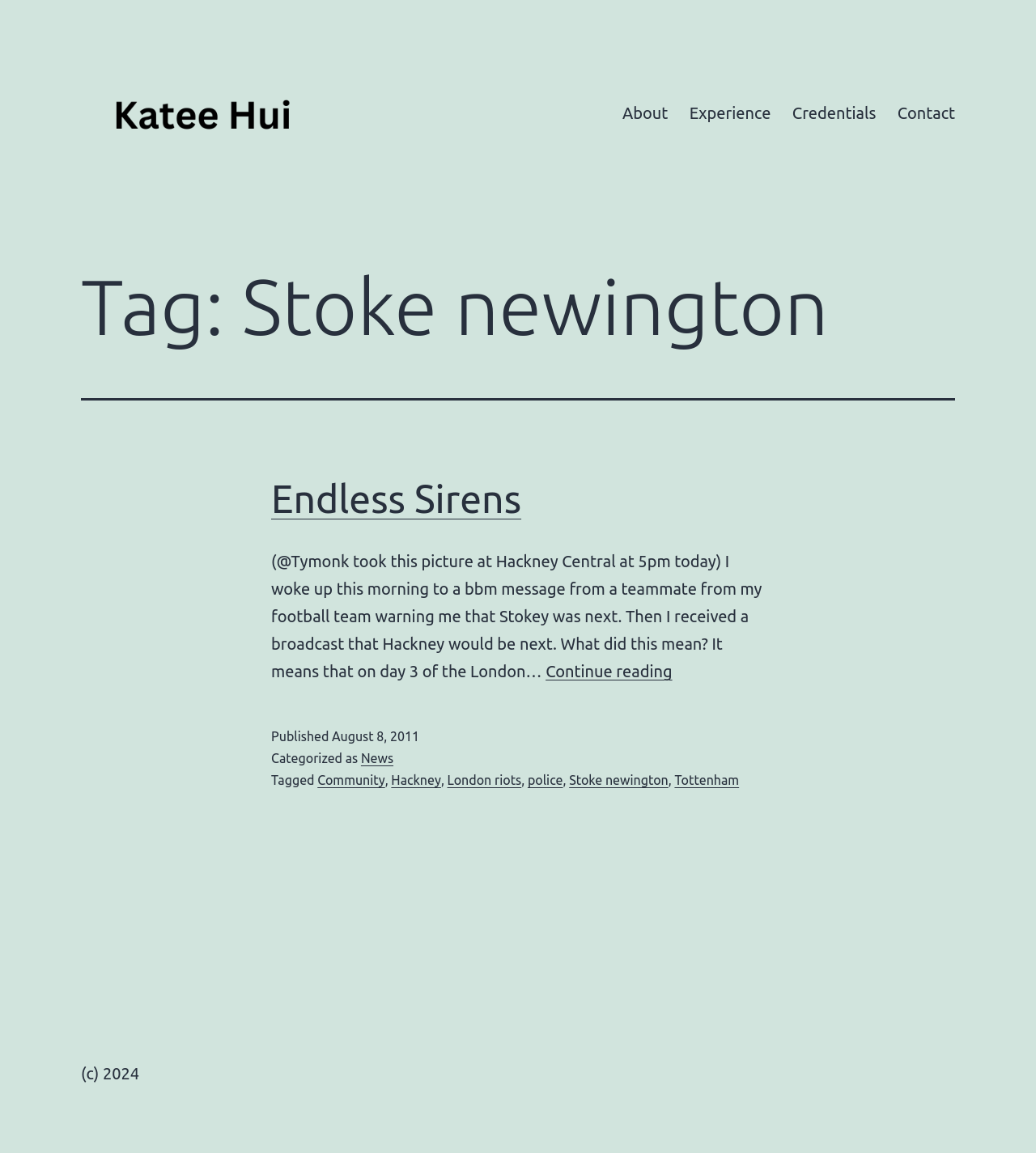Determine the primary headline of the webpage.

Tag: Stoke newington